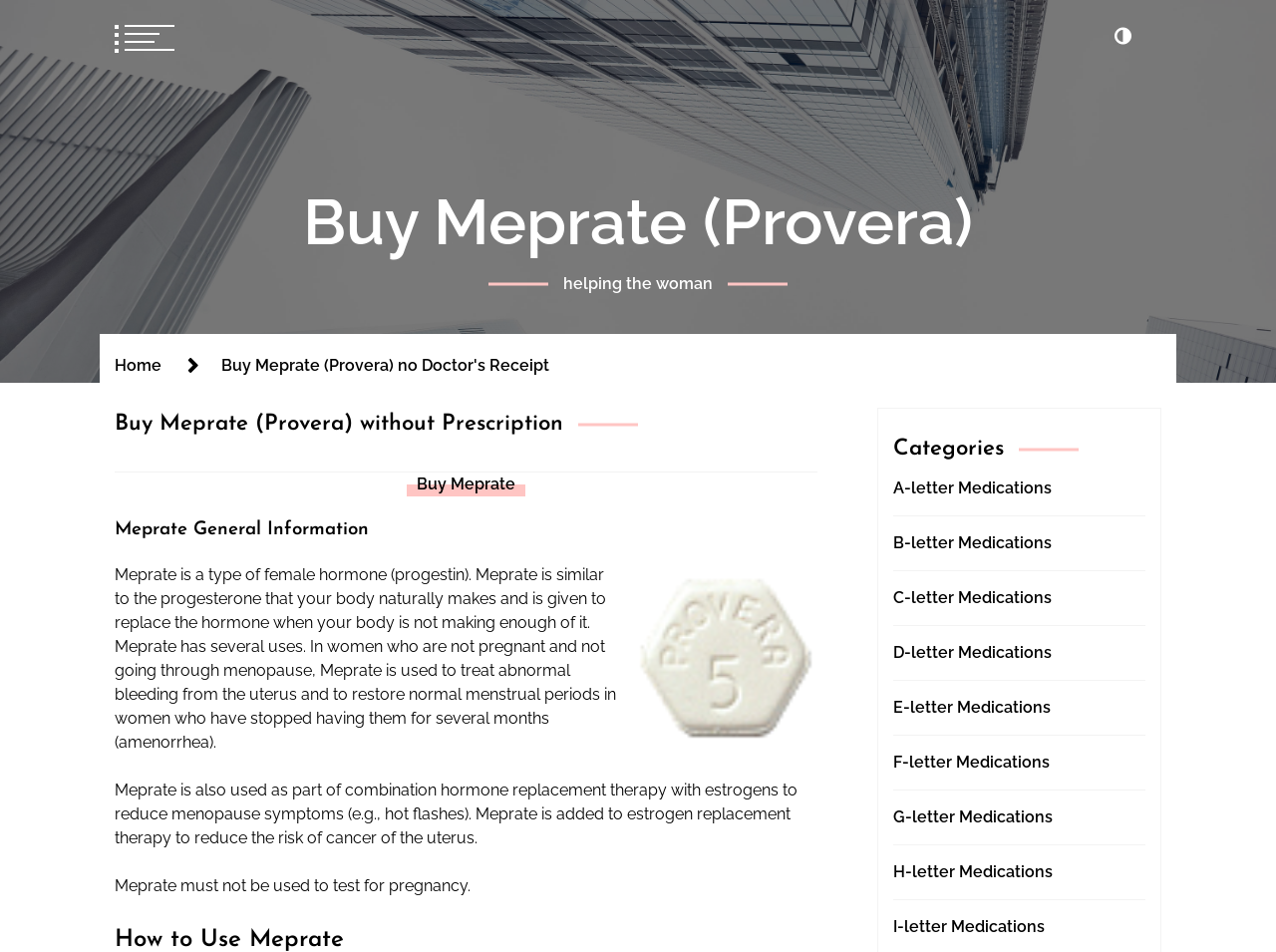Extract the bounding box coordinates for the described element: "Buy Meprate (Provera)". The coordinates should be represented as four float numbers between 0 and 1: [left, top, right, bottom].

[0.238, 0.194, 0.762, 0.272]